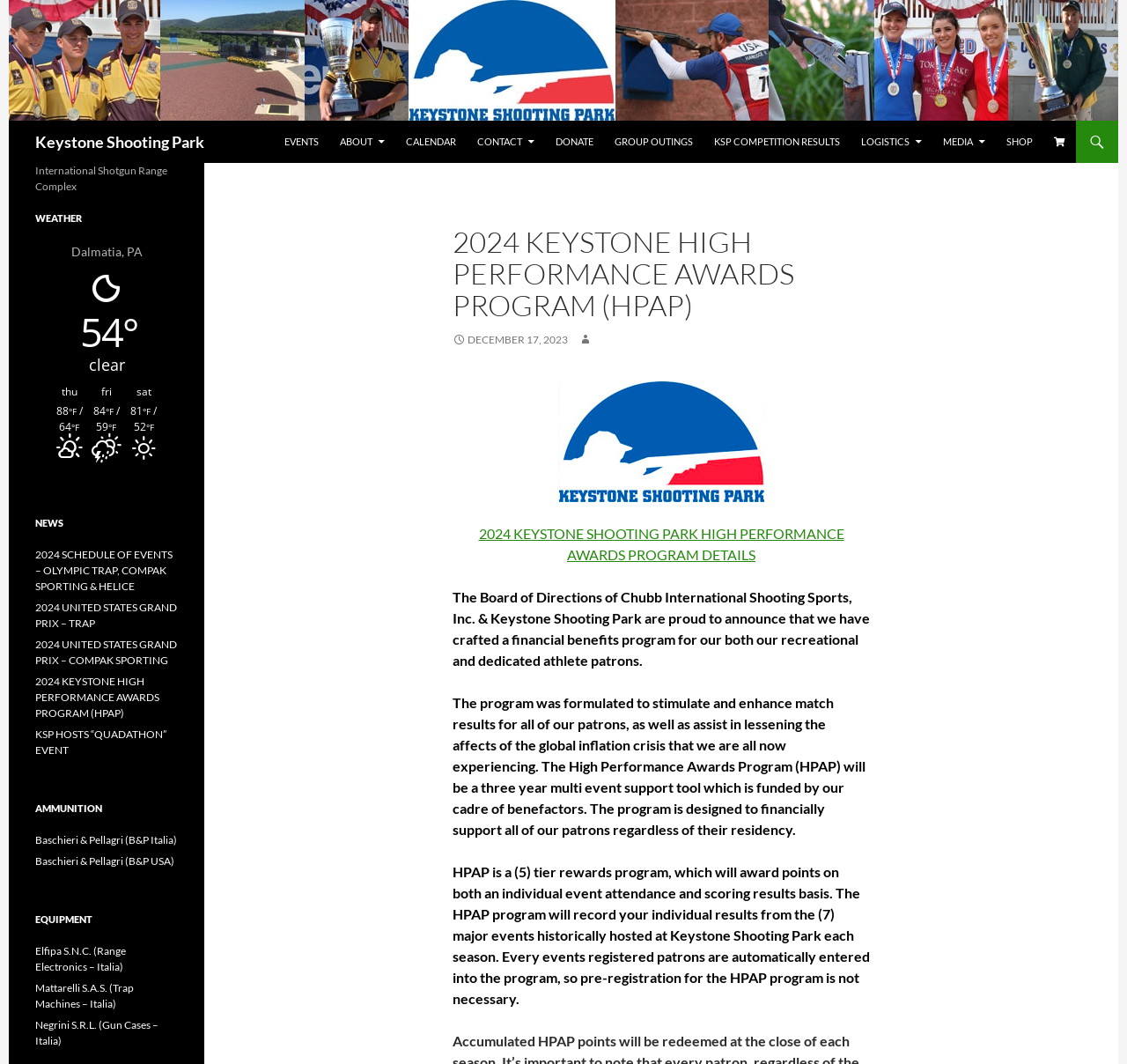Please find and provide the title of the webpage.

Keystone Shooting Park